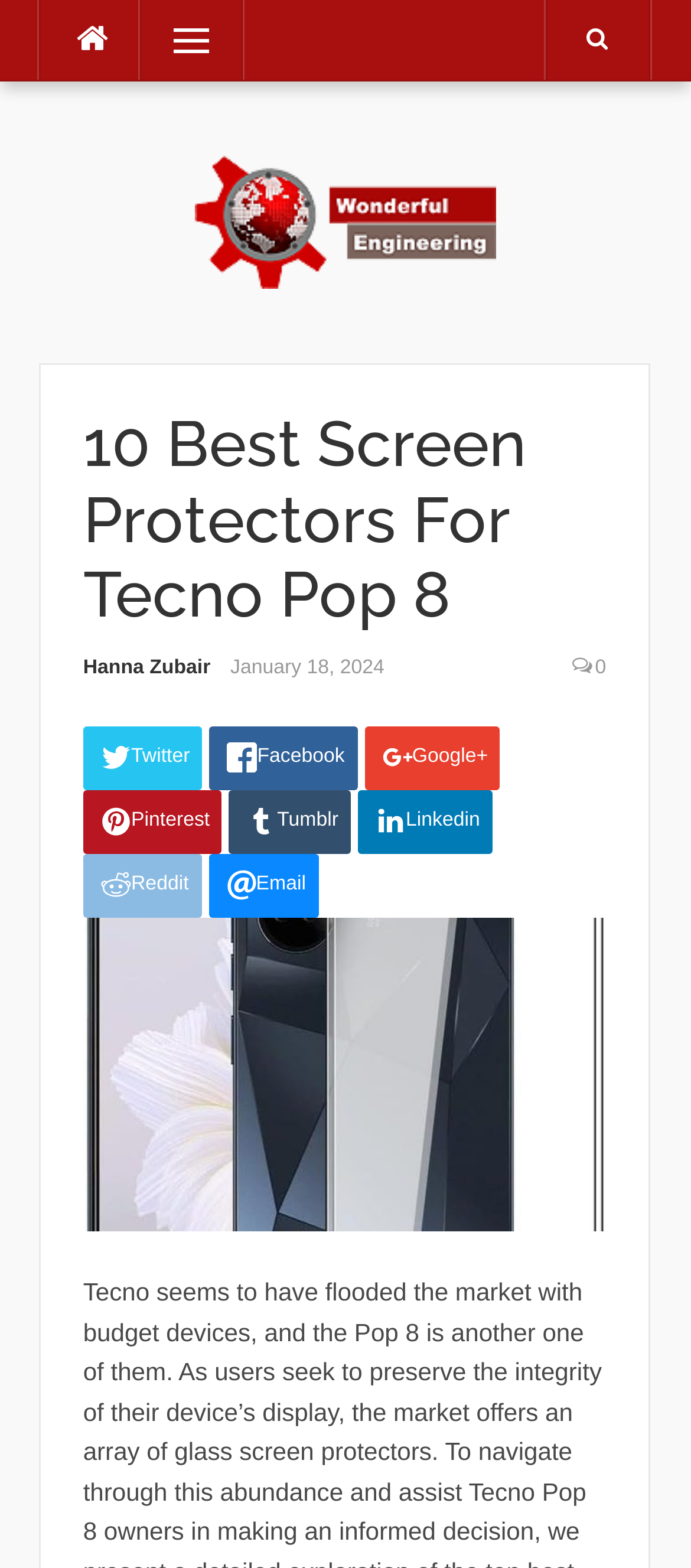Determine the bounding box coordinates for the clickable element to execute this instruction: "Click on the Menu link". Provide the coordinates as four float numbers between 0 and 1, i.e., [left, top, right, bottom].

[0.206, 0.0, 0.35, 0.052]